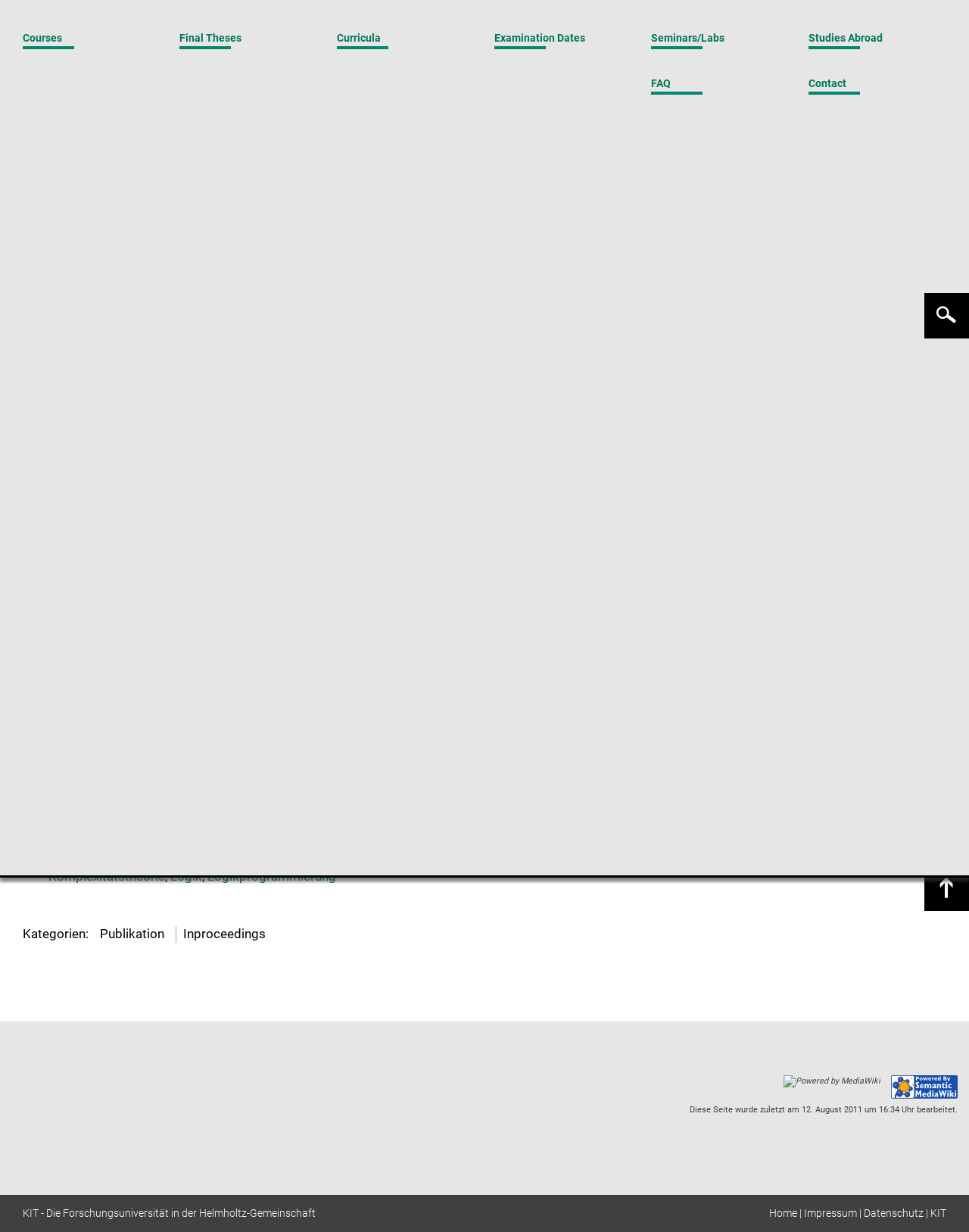Provide an in-depth caption for the webpage.

The webpage is about the Institute AIFB, with a focus on a specific research topic, "Extending Decidable Existential Rules by Joining Acyclicity and Guardedness". 

At the top left, there is a logo of KIT (Karlsruher Institut für Technologie) with a link to its homepage. Next to it, there are several links to other pages, including "Home", "Legals", "Data Protection", and "KIT KIT". 

On the top right, there are links to "Login", "DE", and a search box with a magnifying glass icon. 

Below the top section, there are several main categories, including "Research - Teaching - Innovation", "News", "Events", "Press Releases", and "Contact". 

Under "Research Groups", there are links to various research areas, such as "Information Systems", "Efficient Algorithms", and "Web Science". 

The main content of the page is about the research topic, with a heading and links to the authors, Markus Krötzsch and Sebastian Rudolph. There is also information about the publication, including the date, publisher, and page numbers. 

On the left side, there are links to other sections, including "People", "Research", "Studies", and "Jobs".